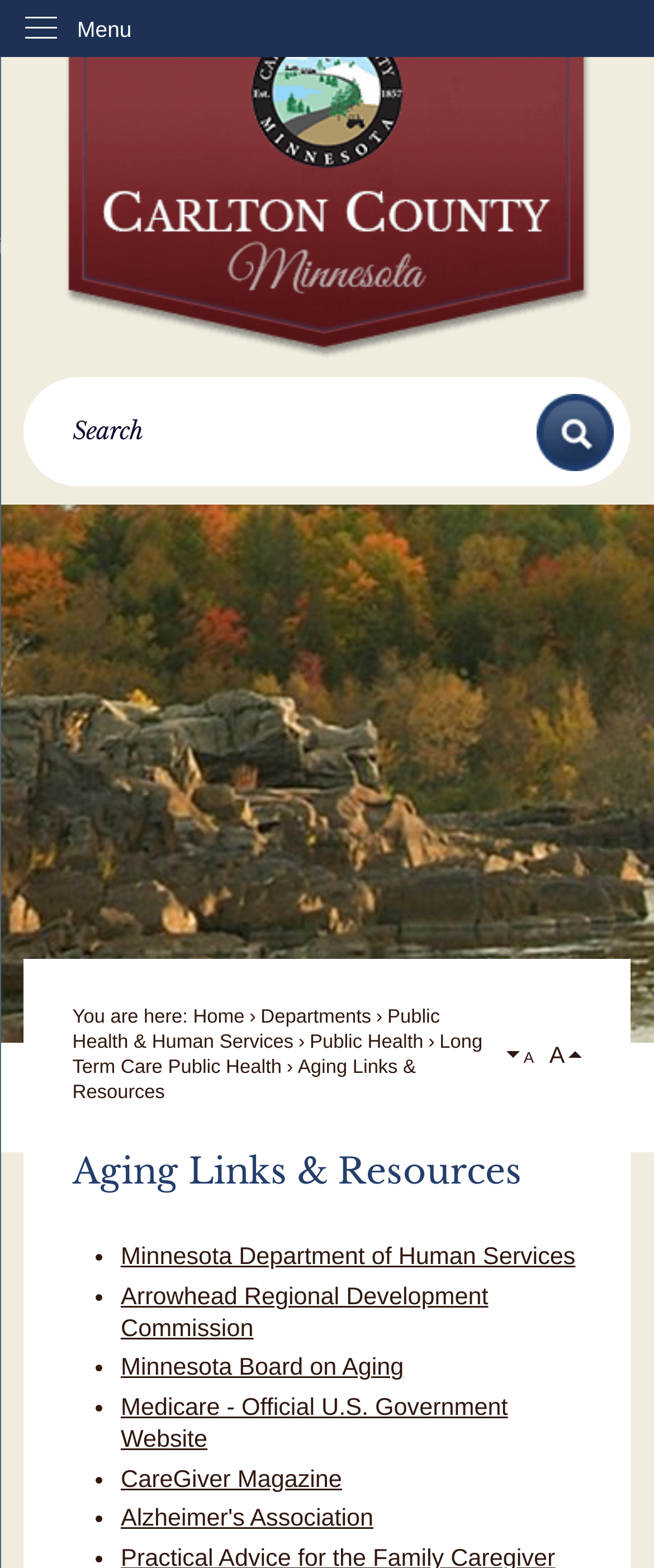Locate the bounding box coordinates of the area where you should click to accomplish the instruction: "View Medicare - Official U.S. Government Website".

[0.185, 0.89, 0.777, 0.927]